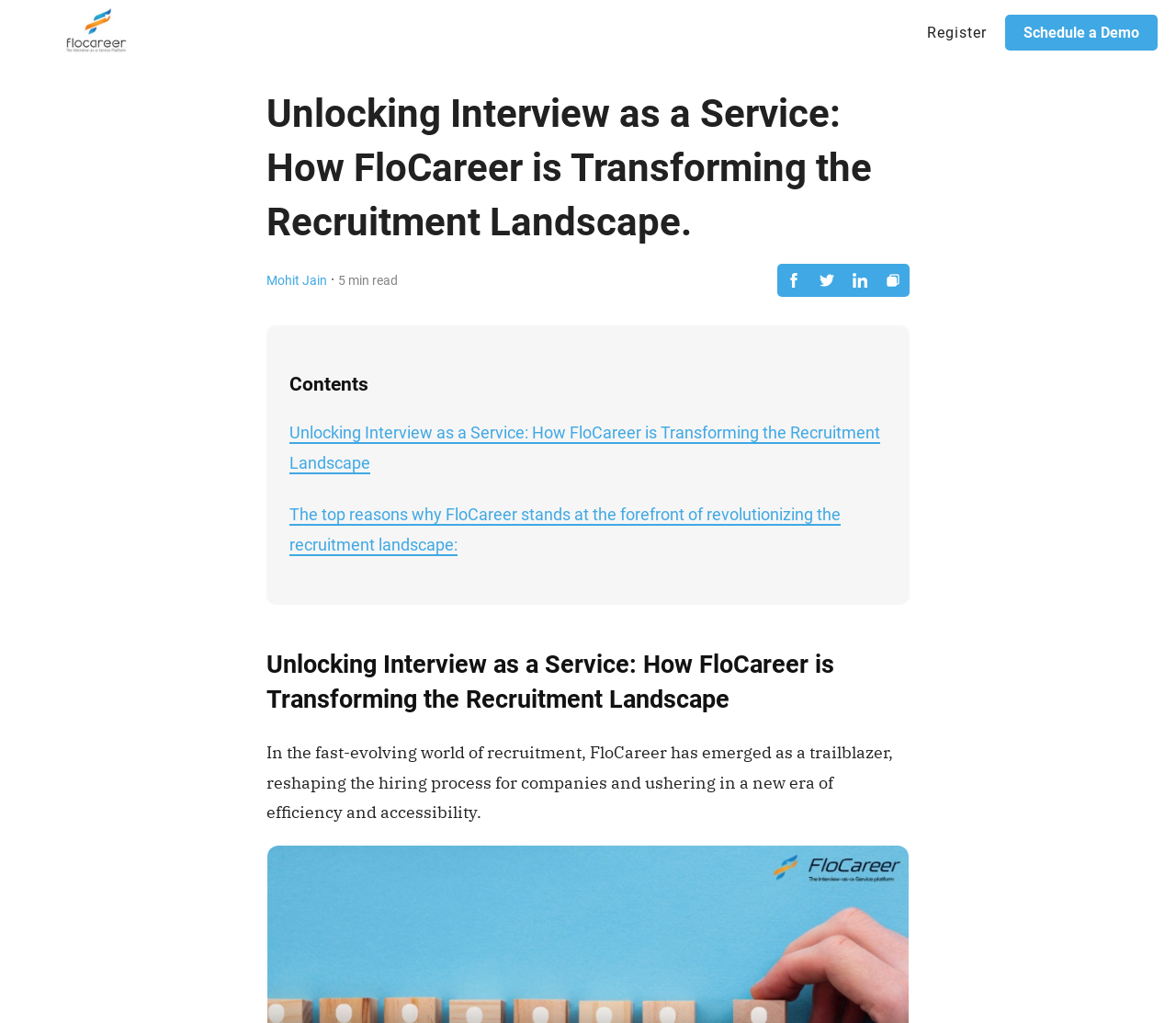What social media platforms can the article be shared on?
Using the information presented in the image, please offer a detailed response to the question.

The article can be shared on Facebook, Twitter, and LinkedIn, which can be inferred from the link elements with the text 'share on facebook', 'share on twitter', and 'share on linkedin' and their corresponding image elements, indicating that they are social media sharing buttons.